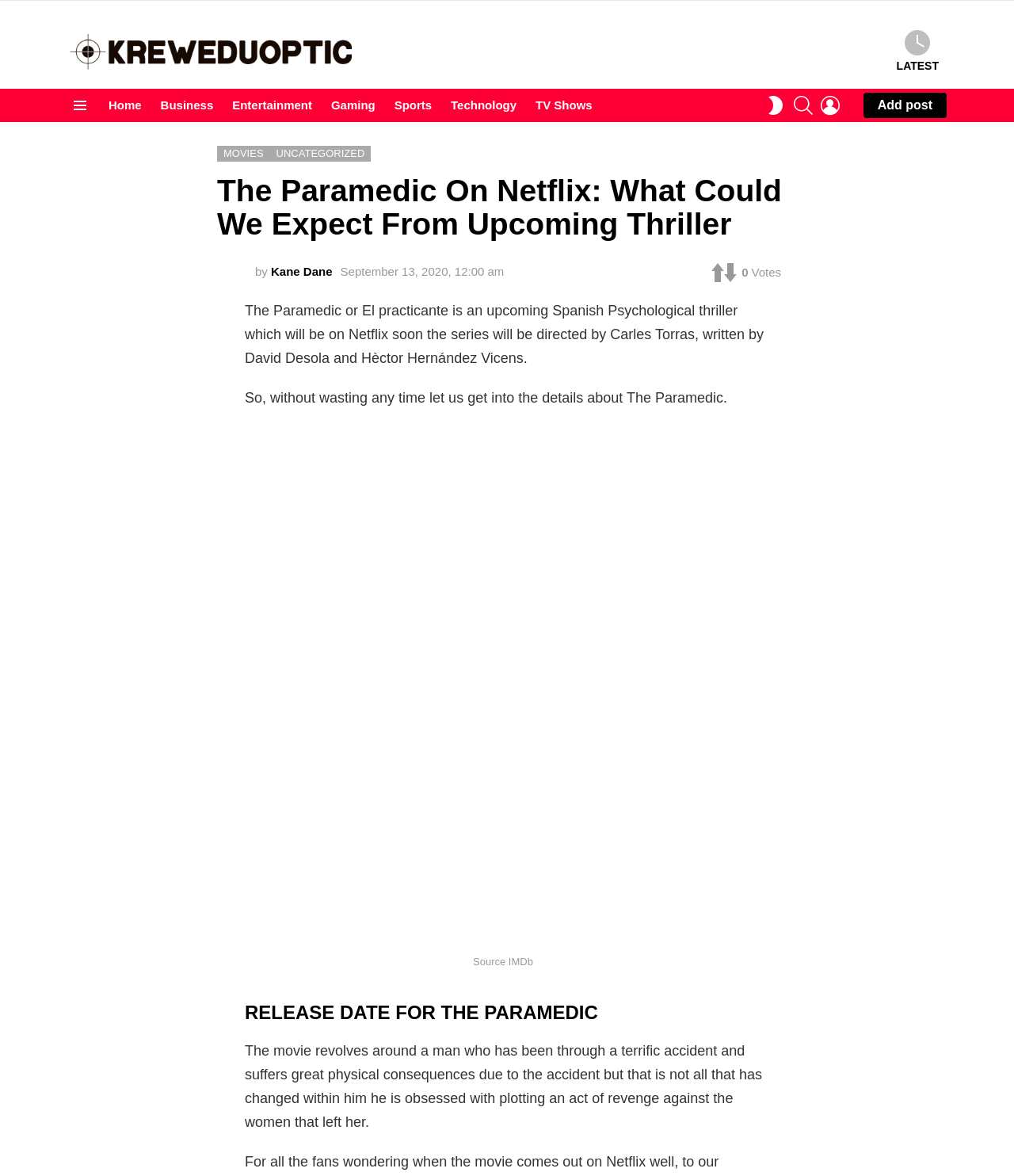What is the plot of the movie about?
Answer the question with a detailed and thorough explanation.

The webpage describes the plot of the movie as 'a man who has been through a terrific accident and suffers great physical consequences due to the accident but that is not all that has changed within him he is obsessed with plotting an act of revenge against the women that left her' which suggests that the plot revolves around a man seeking revenge.